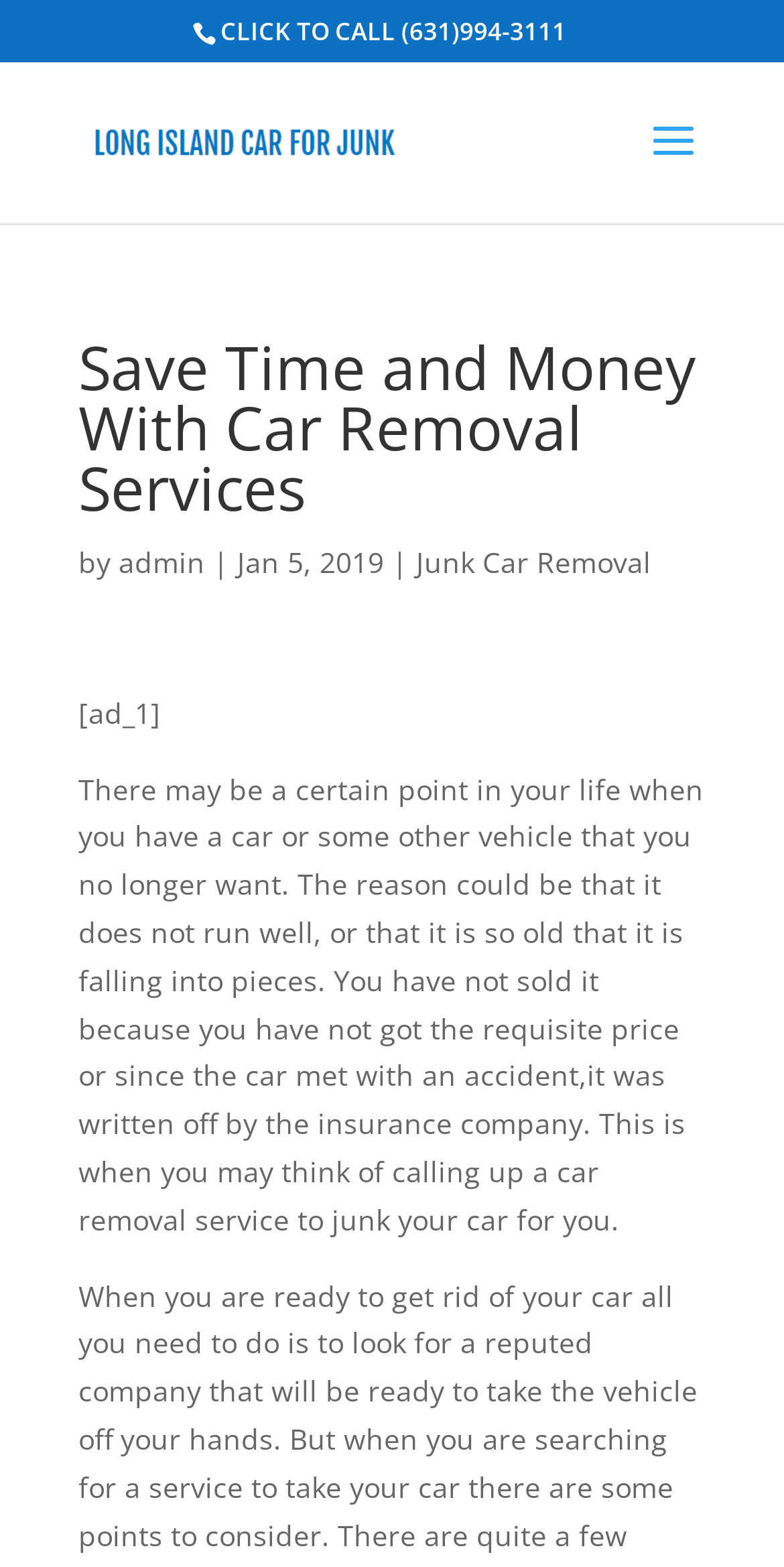Describe the webpage meticulously, covering all significant aspects.

The webpage appears to be about car removal services, specifically LongIslandCarForJunk.com. At the top, there is a prominent call-to-action link "CLICK TO CALL (631)994-3111" that takes up about half of the screen width. Below this, there is a logo image and a link to the website's homepage, LongIslandCarForJunk.com, which is positioned near the top-left corner of the page.

The main heading "Save Time and Money With Car Removal Services" is centered and takes up about 80% of the screen width. Below this, there is a byline with the author's name "admin" and the date "Jan 5, 2019". To the right of the byline, there is a link to "Junk Car Removal".

The main content of the page is a paragraph of text that describes the benefits of using a car removal service. The text is positioned below the heading and takes up about 80% of the screen width. It explains that there may be a point in life when you have a car that you no longer want, and that a car removal service can help you junk your car.

There are a total of 5 links on the page, including the call-to-action link, the website's homepage link, the byline link, the "Junk Car Removal" link, and an image link to the website's logo. There is also one image on the page, which is the website's logo.